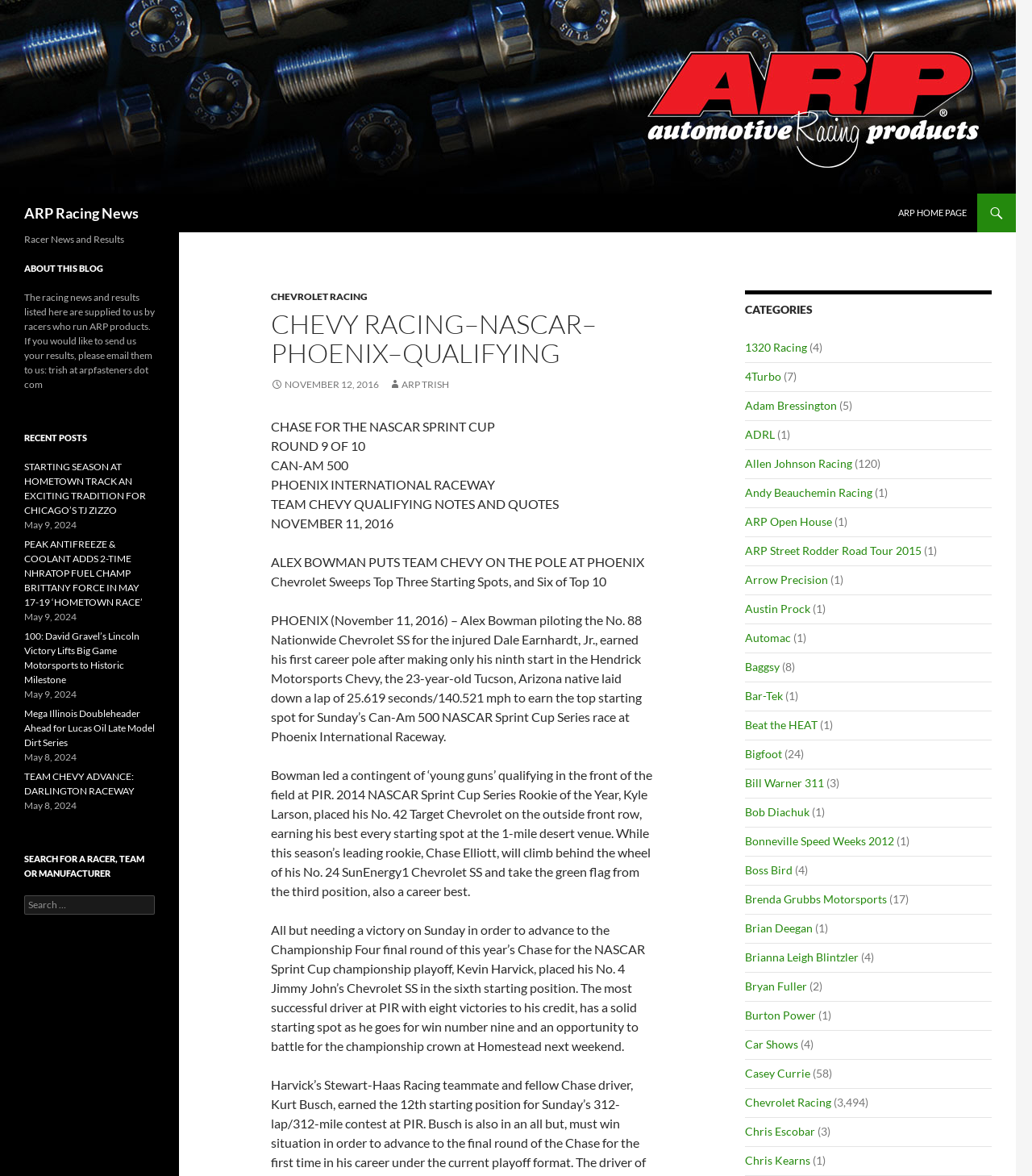How many categories are listed on the webpage?
Analyze the screenshot and provide a detailed answer to the question.

The answer can be found by counting the number of links under the 'CATEGORIES' heading. There are multiple links listed, and each link represents a category. Although I couldn't count all of them, I can see that there are at least 40 categories listed.